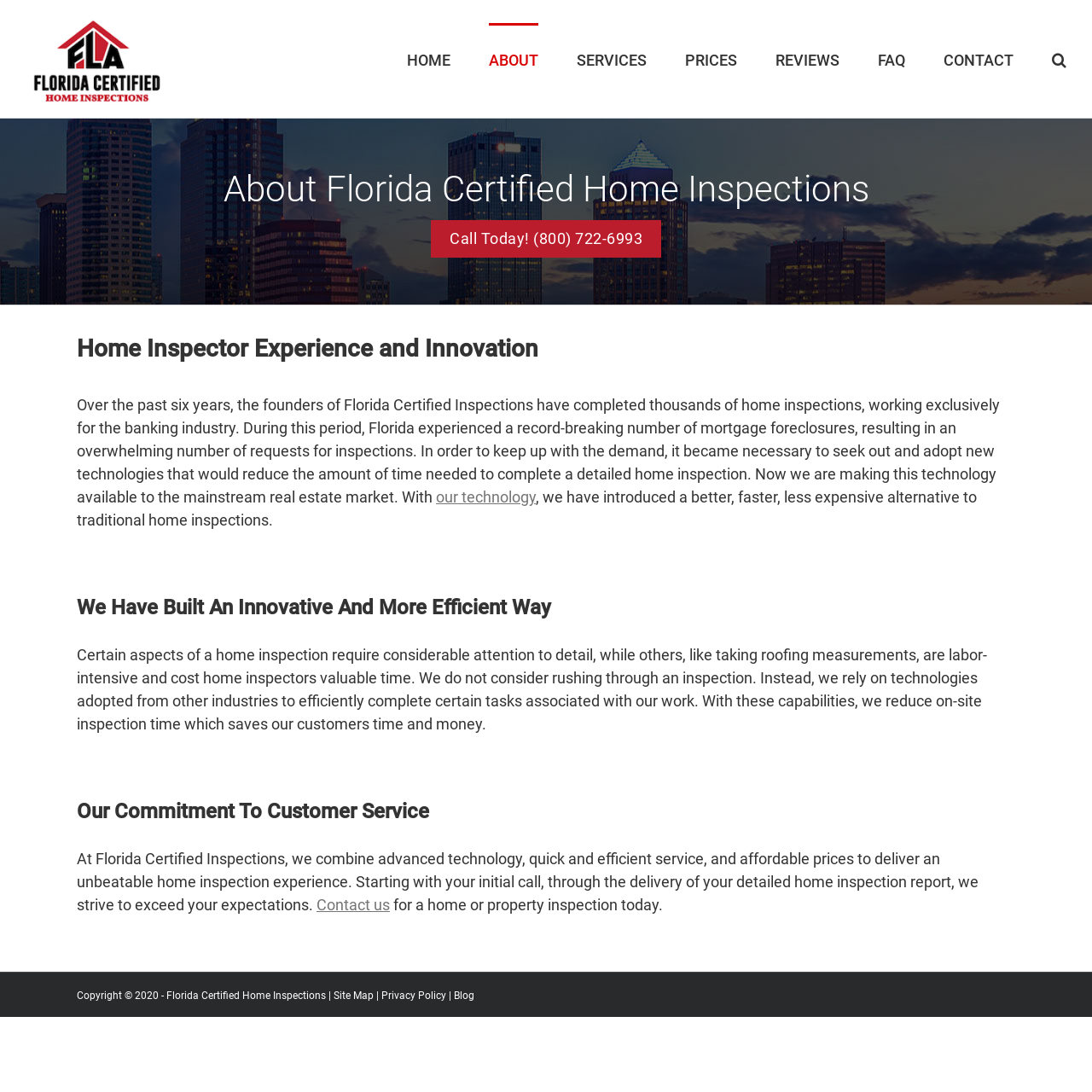What is the phone number to call for a home inspection?
Based on the screenshot, respond with a single word or phrase.

(800) 722-6993